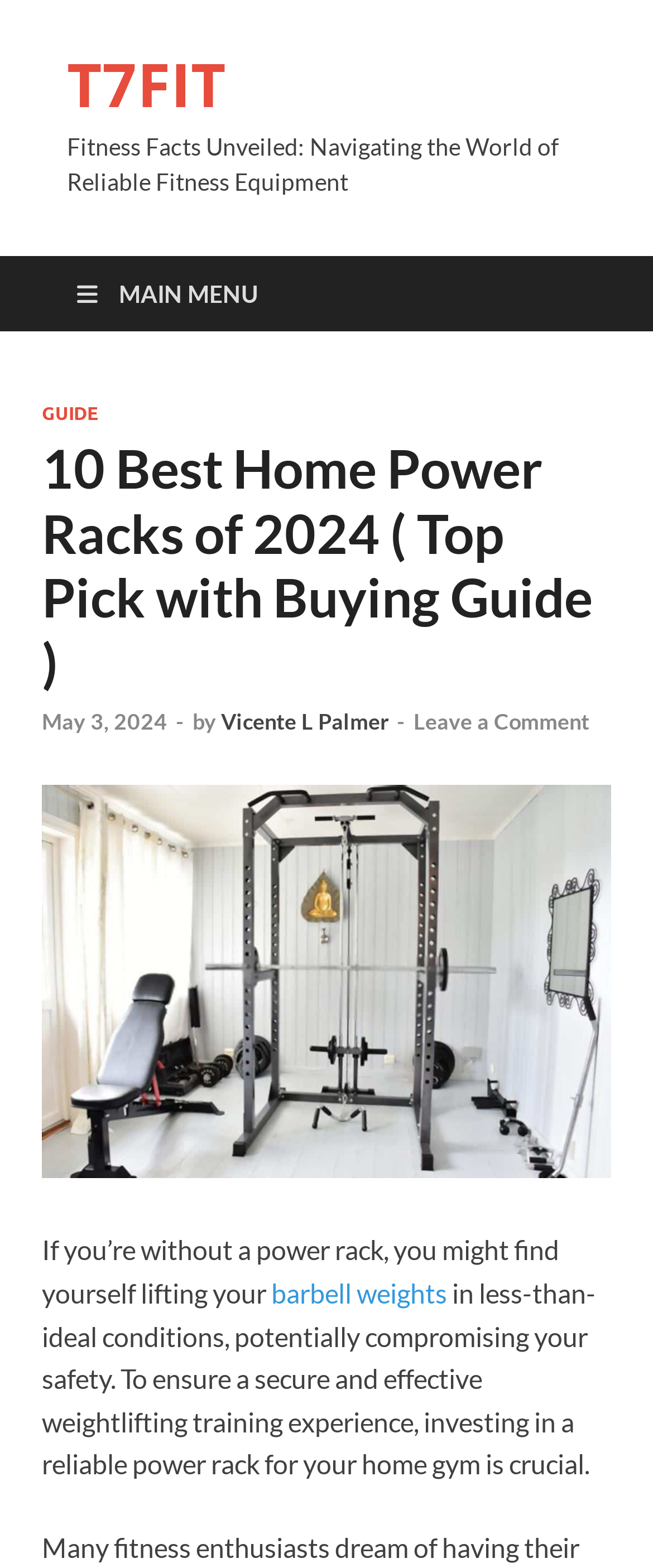Please specify the bounding box coordinates for the clickable region that will help you carry out the instruction: "Read the GUIDE".

[0.064, 0.256, 0.151, 0.271]